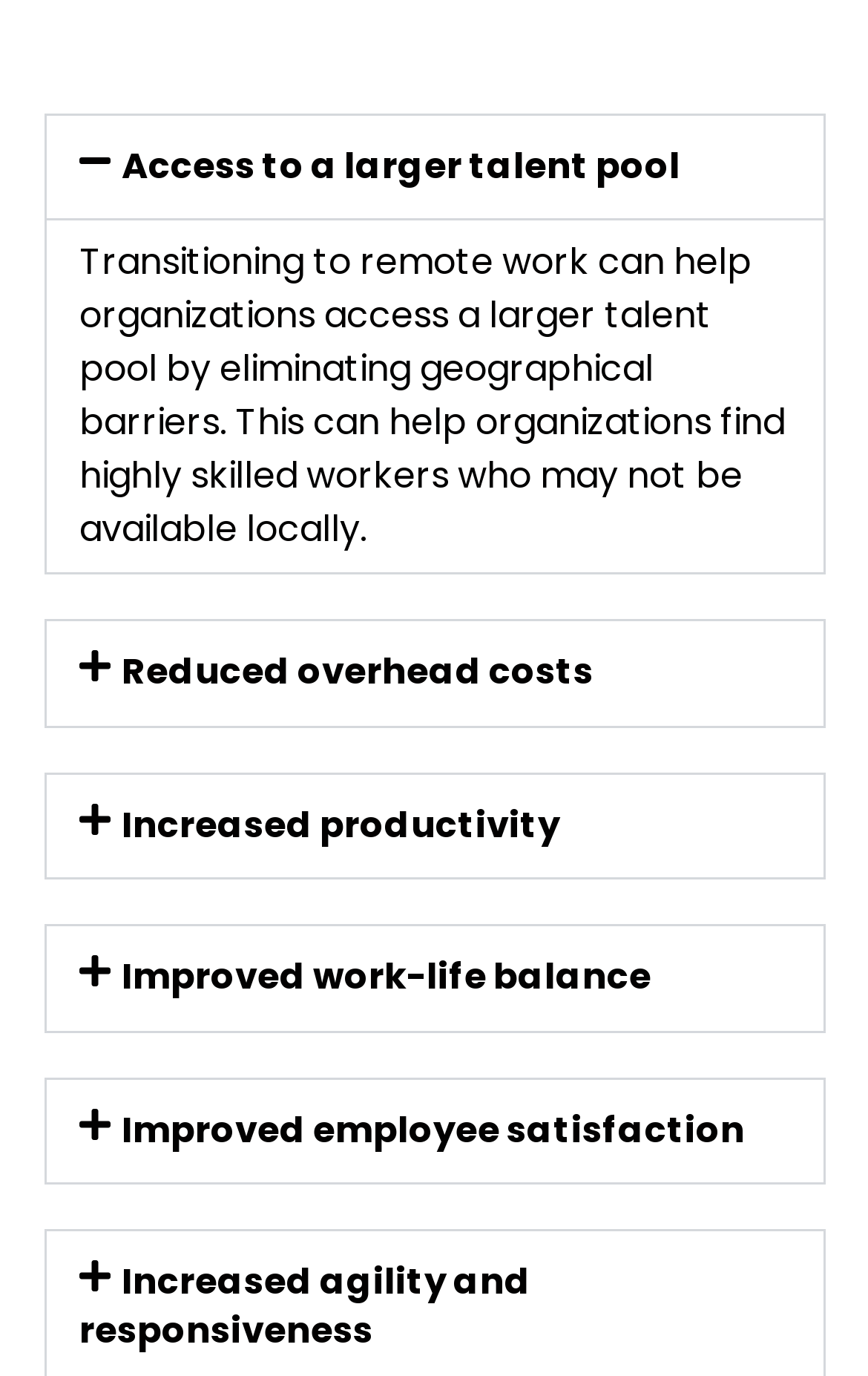Refer to the image and answer the question with as much detail as possible: What is the text below the 'Improved work-life balance' button?

The 'Improved work-life balance' button is followed by another button 'Improved employee satisfaction', and there is no other text below the 'Improved work-life balance' button.